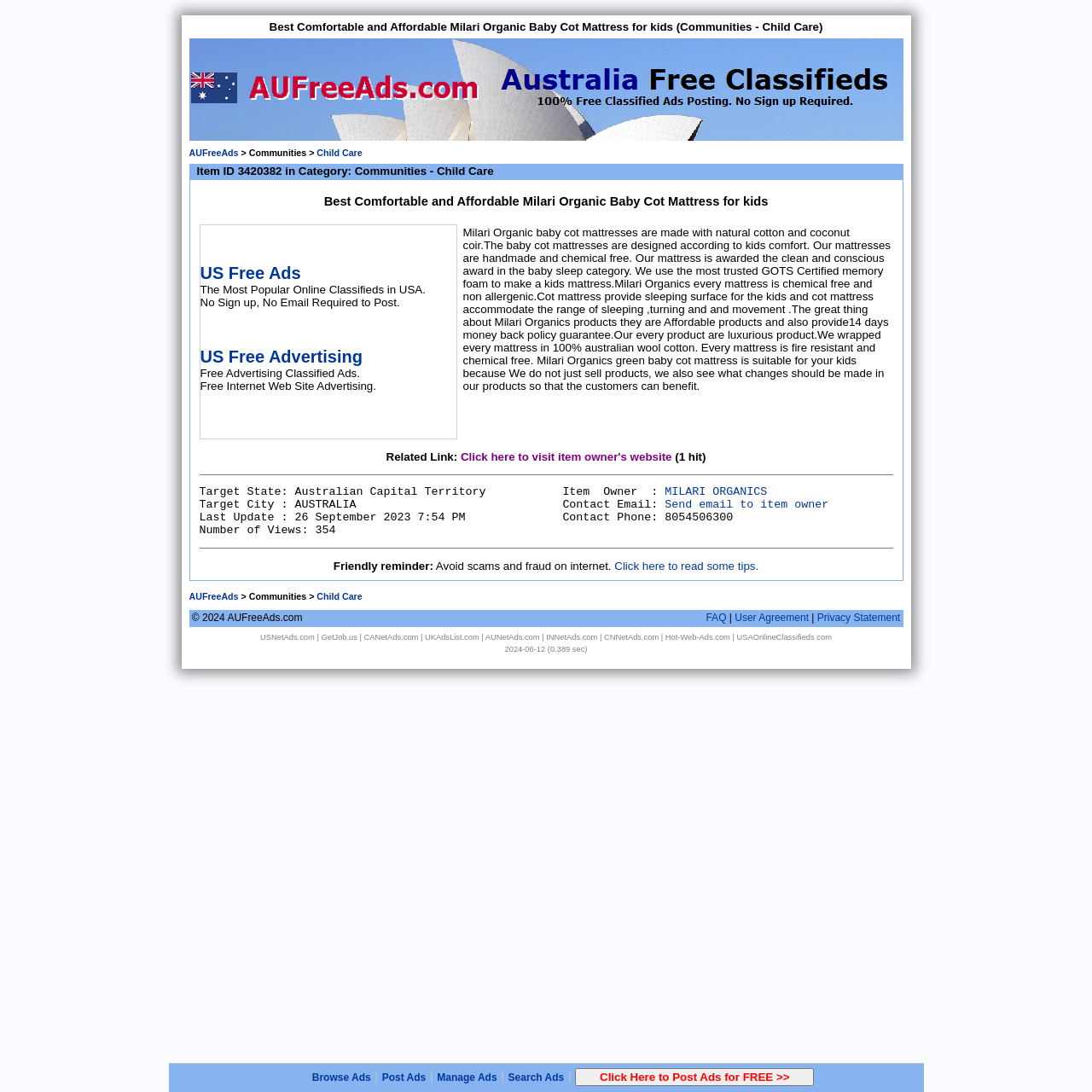What is the category of the item?
Based on the image, respond with a single word or phrase.

Communities - Child Care